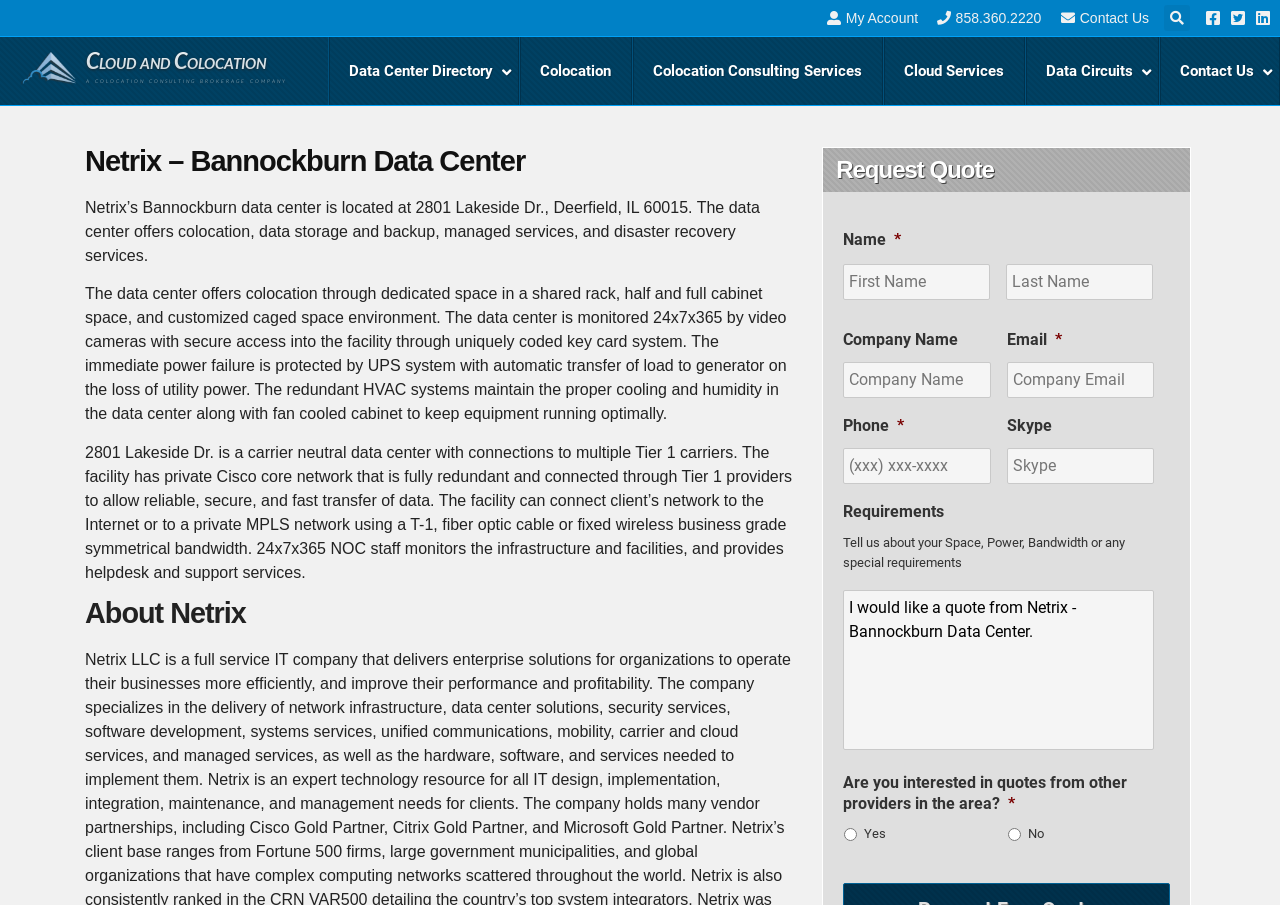What is the address of the Netrix data center?
Answer with a single word or phrase by referring to the visual content.

2801 Lakeside Dr., Deerfield, IL 60015